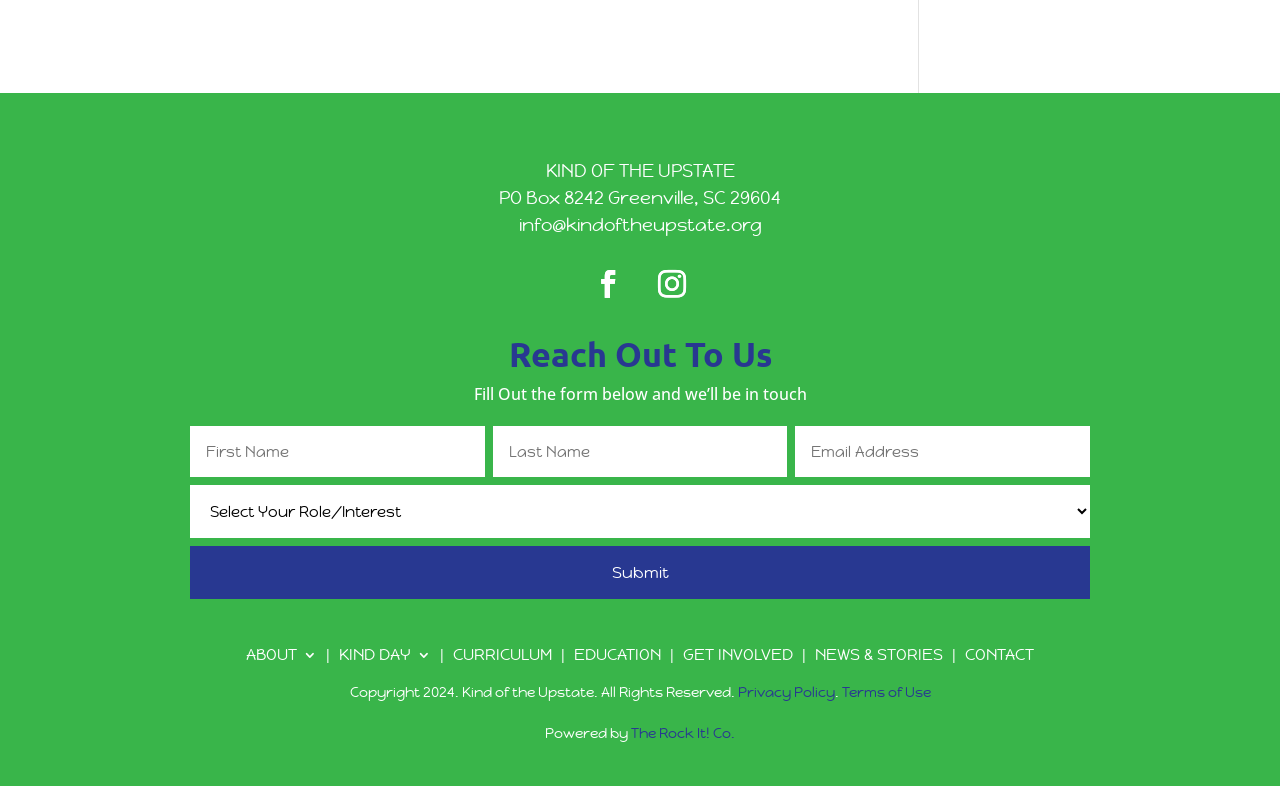How many text boxes are there in the form? Analyze the screenshot and reply with just one word or a short phrase.

3